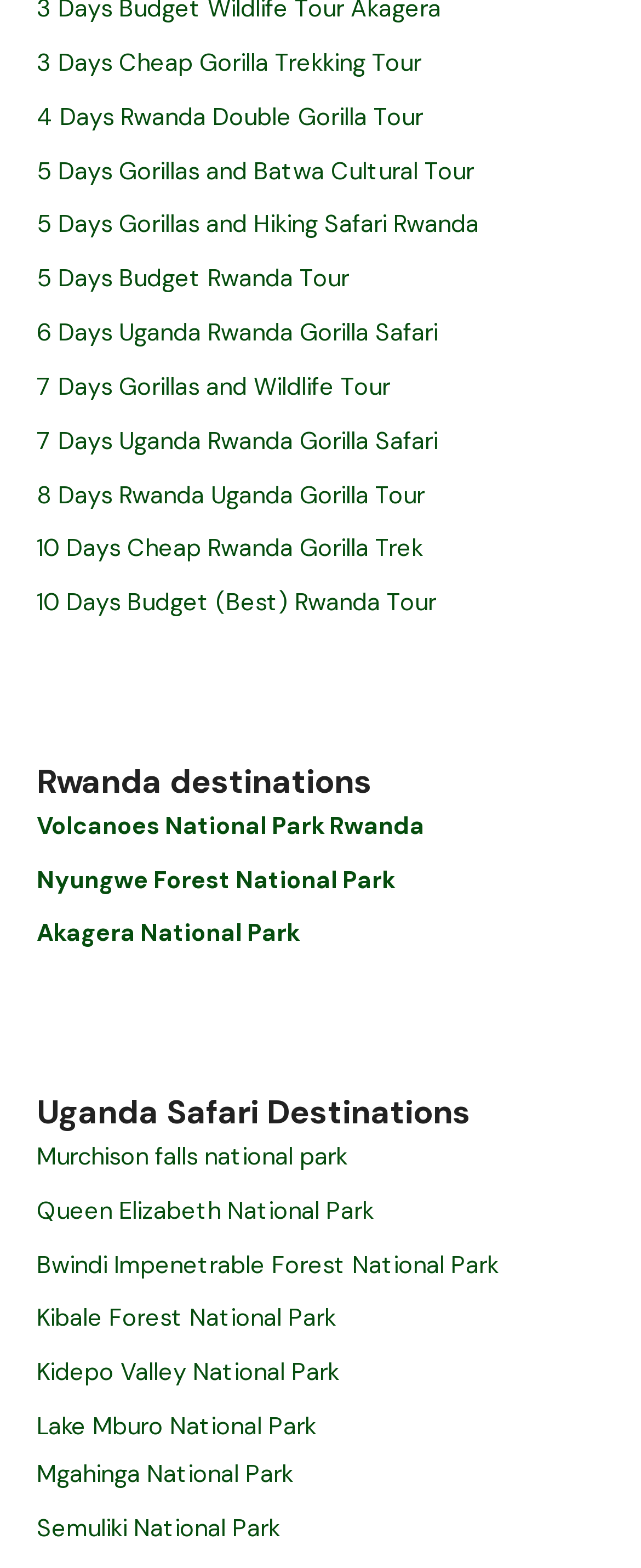Answer this question using a single word or a brief phrase:
What is the first gorilla trekking tour listed?

3 Days Cheap Gorilla Trekking Tour